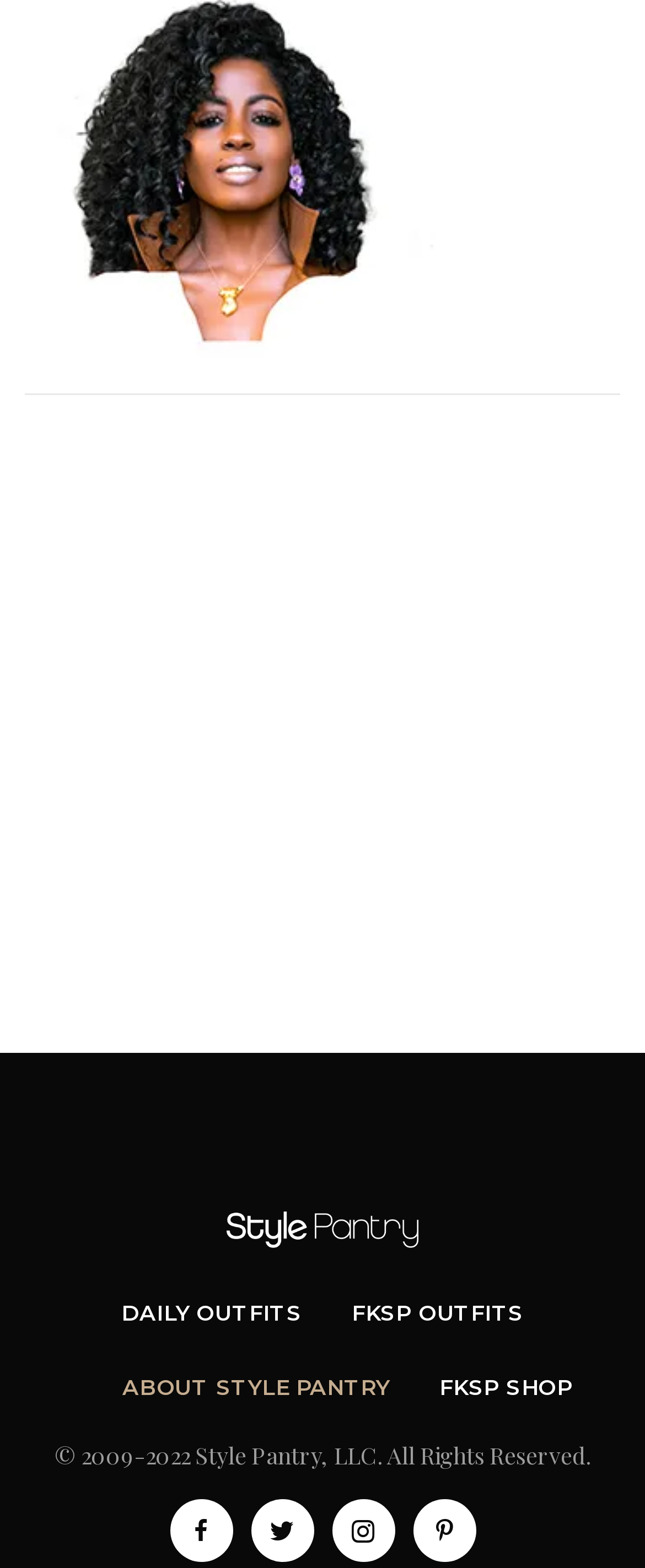What is the name of the website?
Give a detailed explanation using the information visible in the image.

The name of the website can be determined by looking at the link element with the text 'StylePantry' at the top of the page, which is likely the logo or title of the website.